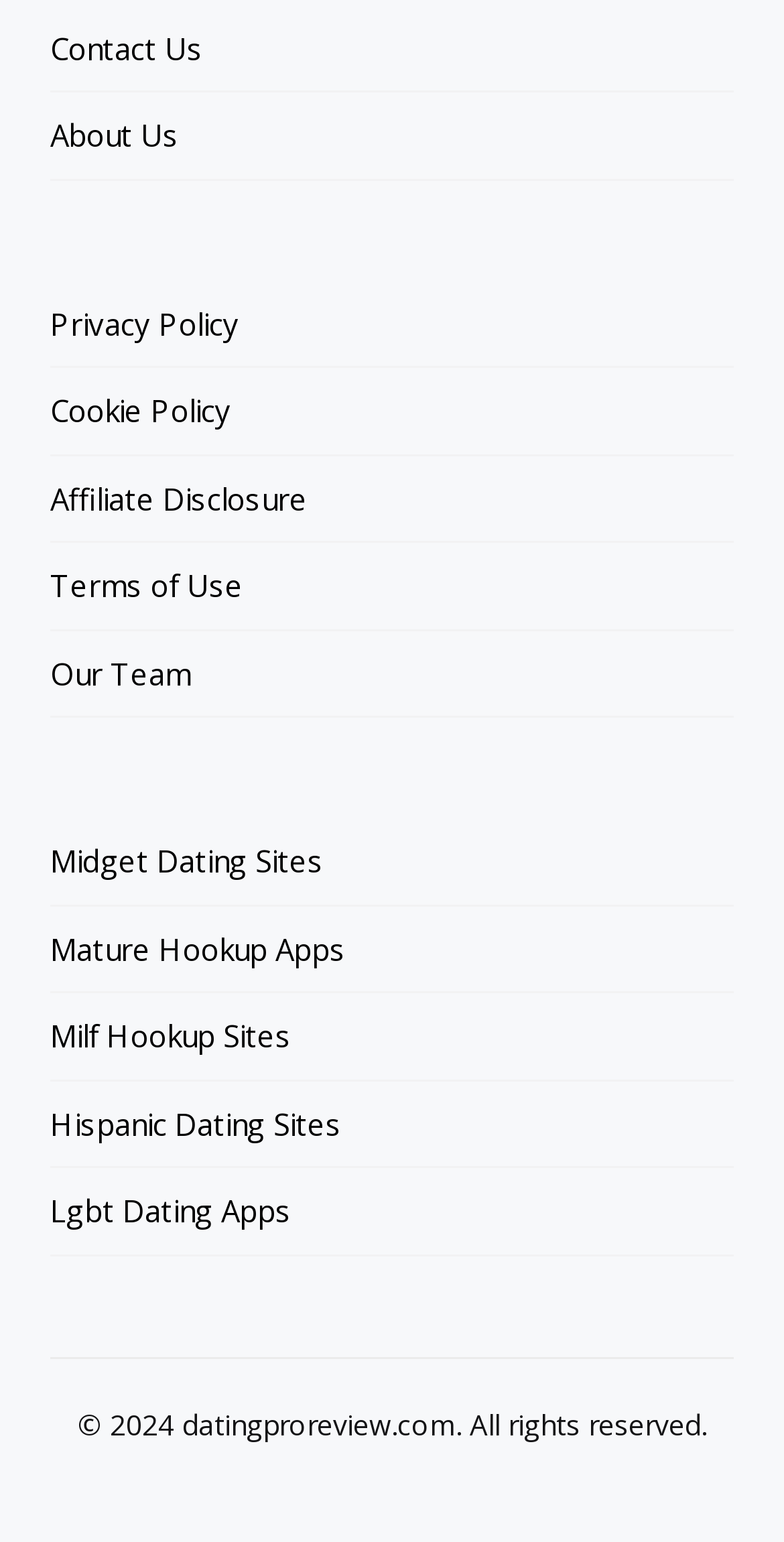Determine the bounding box coordinates of the clickable element to achieve the following action: 'Check the page about Crude Oil'. Provide the coordinates as four float values between 0 and 1, formatted as [left, top, right, bottom].

None